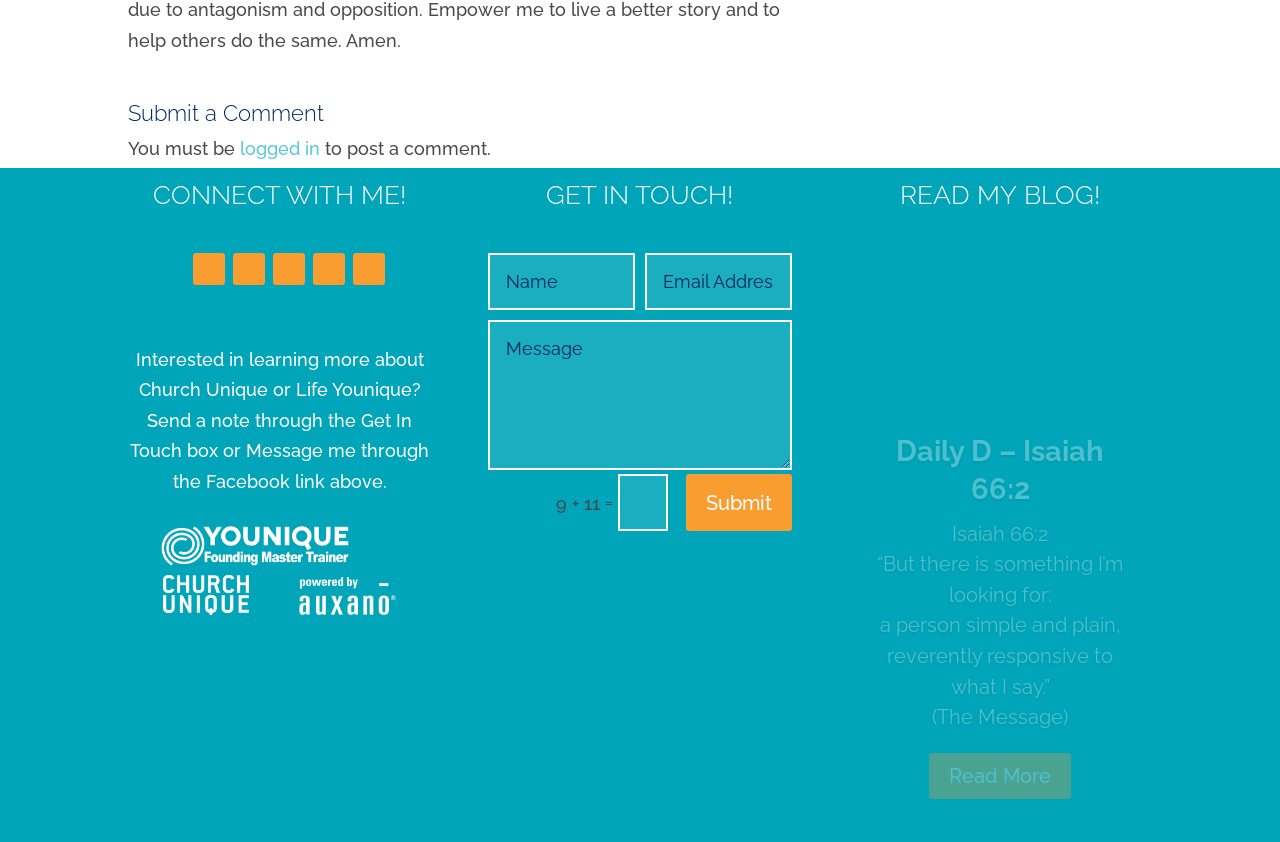Using the element description Daily D – Isaiah 66:2, predict the bounding box coordinates for the UI element. Provide the coordinates in (top-left x, top-left y, bottom-right x, bottom-right y) format with values ranging from 0 to 1.

[0.7, 0.516, 0.863, 0.601]